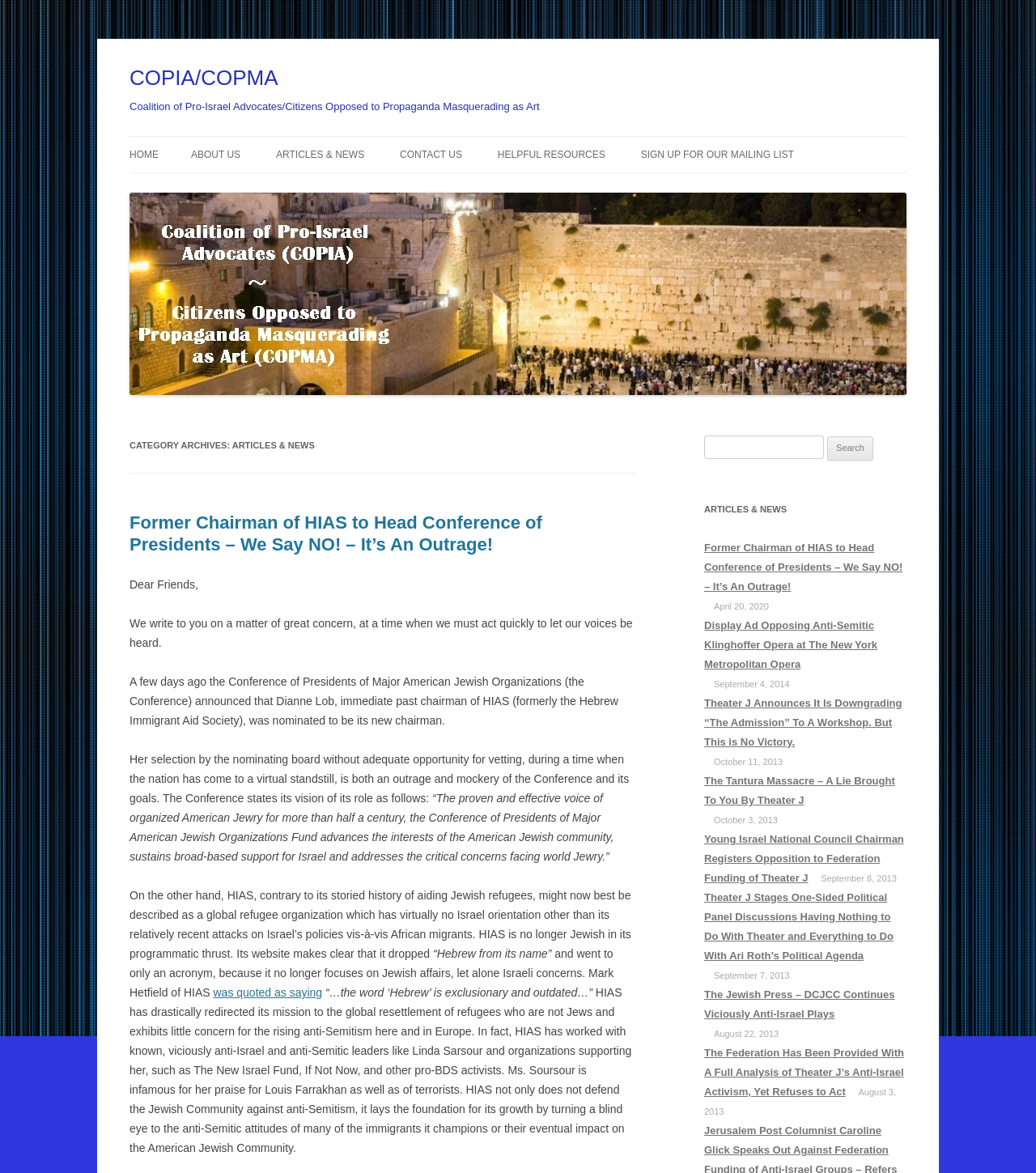Can you find the bounding box coordinates of the area I should click to execute the following instruction: "View the article about Display Ad Opposing Anti-Semitic Klinghoffer Opera at The New York Metropolitan Opera"?

[0.68, 0.528, 0.847, 0.571]